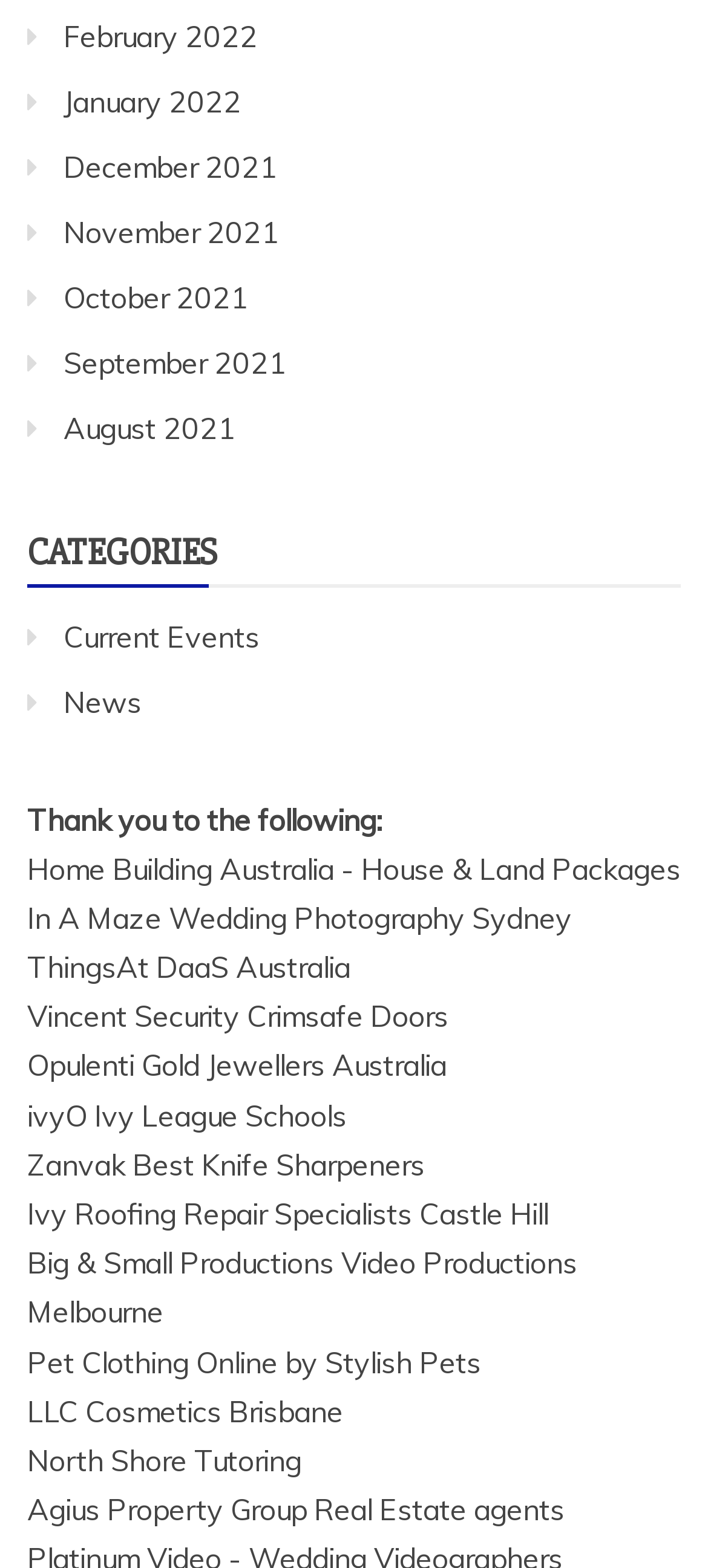Give a succinct answer to this question in a single word or phrase: 
What is the first link under the category?

Current Events